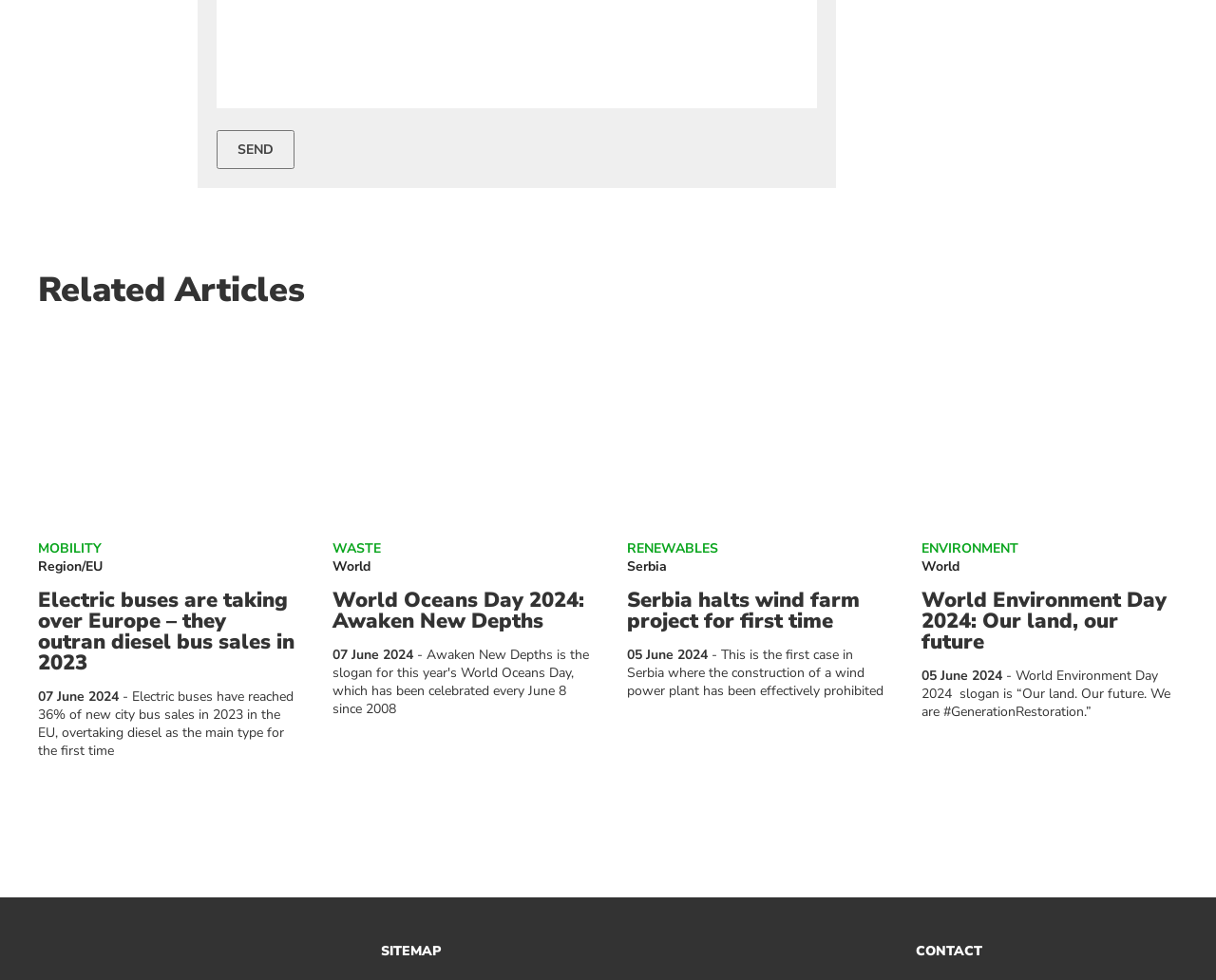What is the purpose of the 'SEND' button?
Using the screenshot, give a one-word or short phrase answer.

To send something